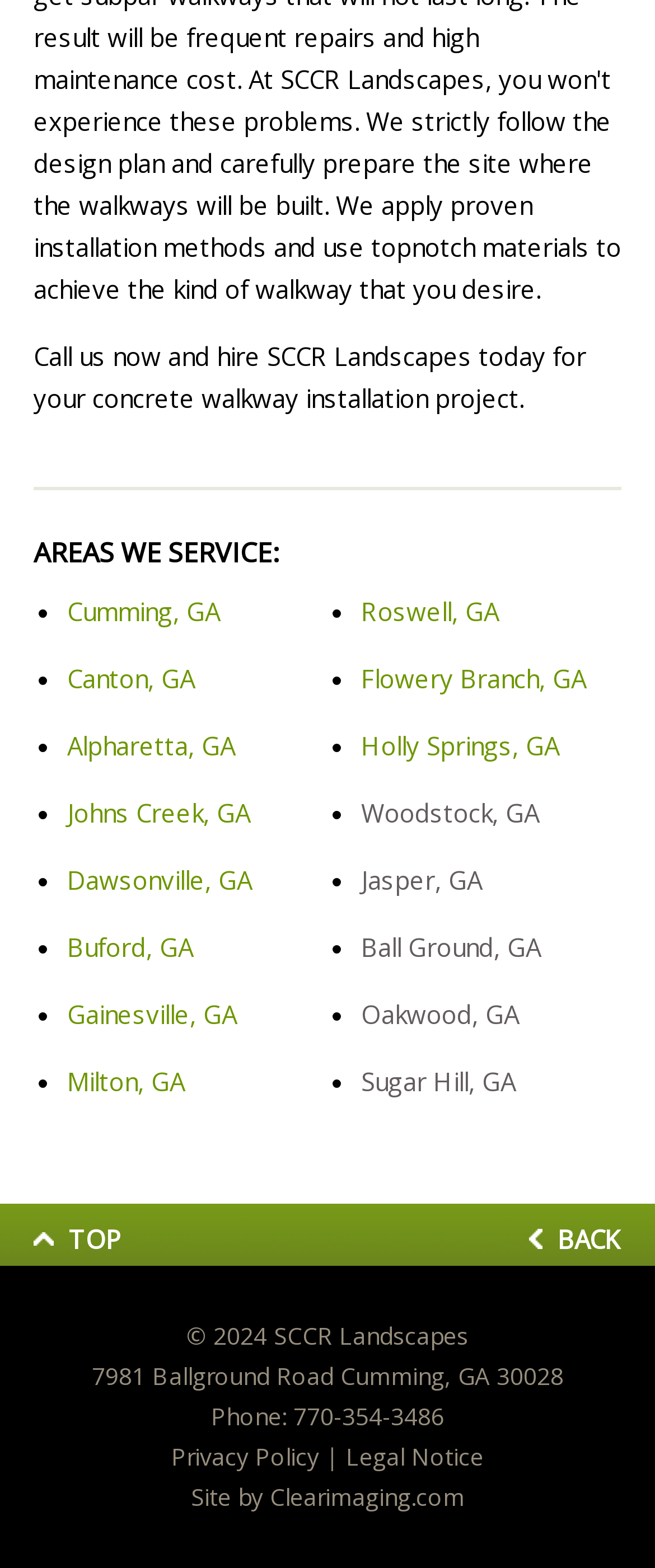Please provide a one-word or short phrase answer to the question:
What is the address of the company?

7981 Ballground Road Cumming, GA 30028